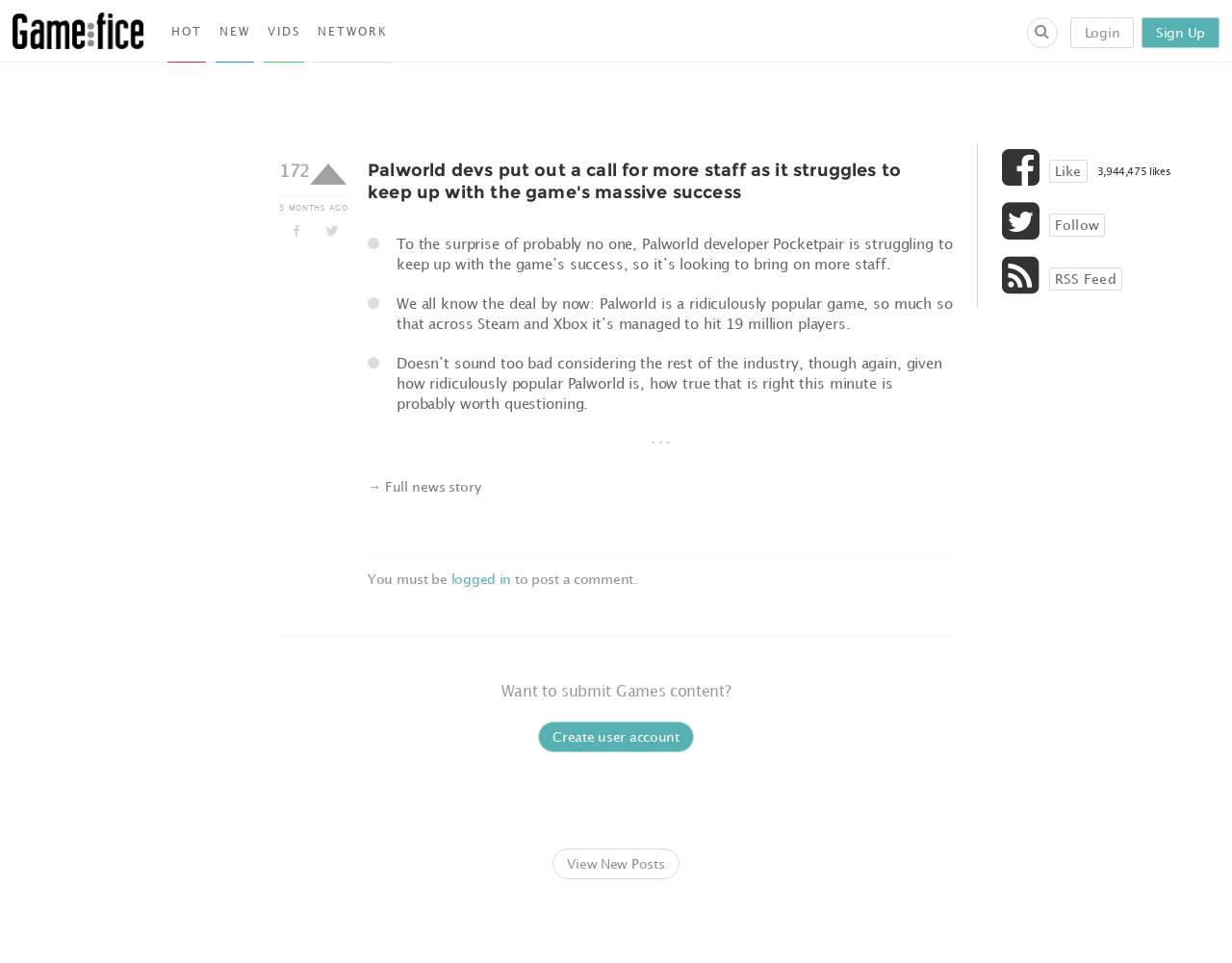Please identify the bounding box coordinates of the element that needs to be clicked to execute the following command: "View new posts". Provide the bounding box using four float numbers between 0 and 1, formatted as [left, top, right, bottom].

[0.449, 0.881, 0.551, 0.913]